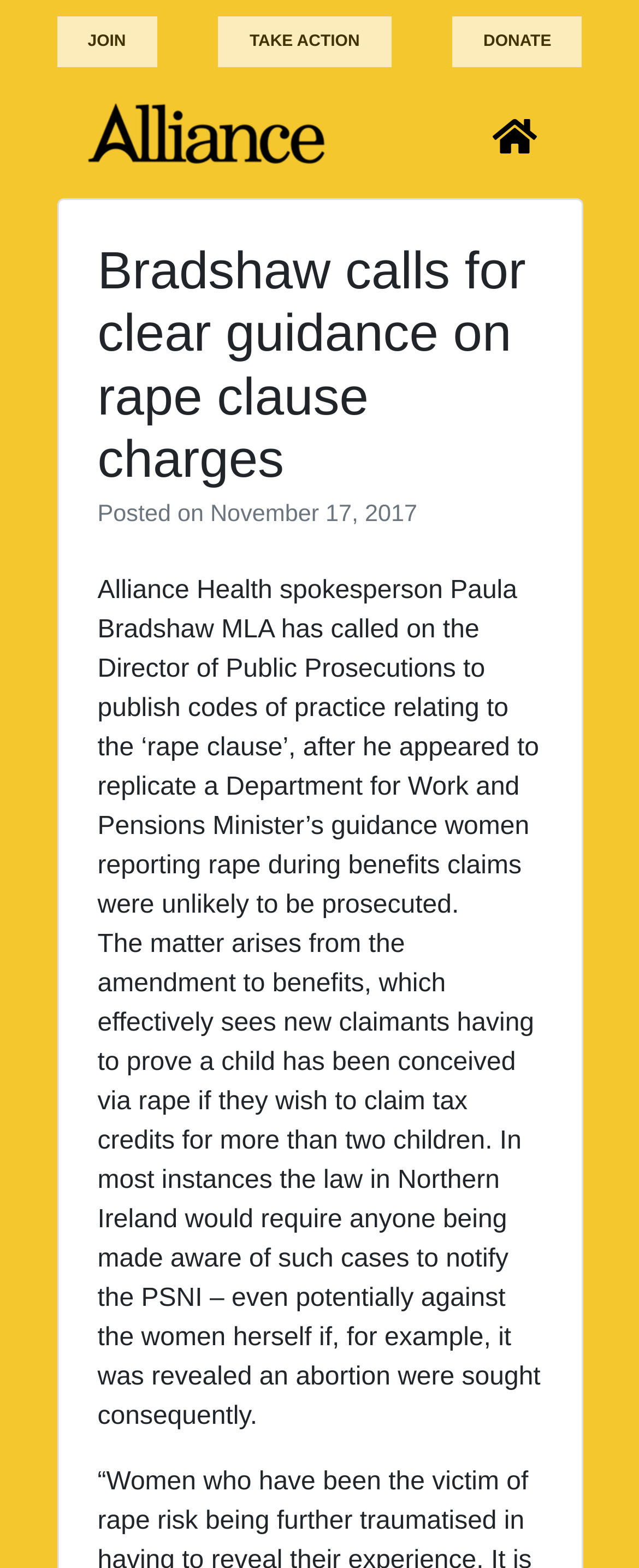How many links are present in the top navigation bar? Using the information from the screenshot, answer with a single word or phrase.

3